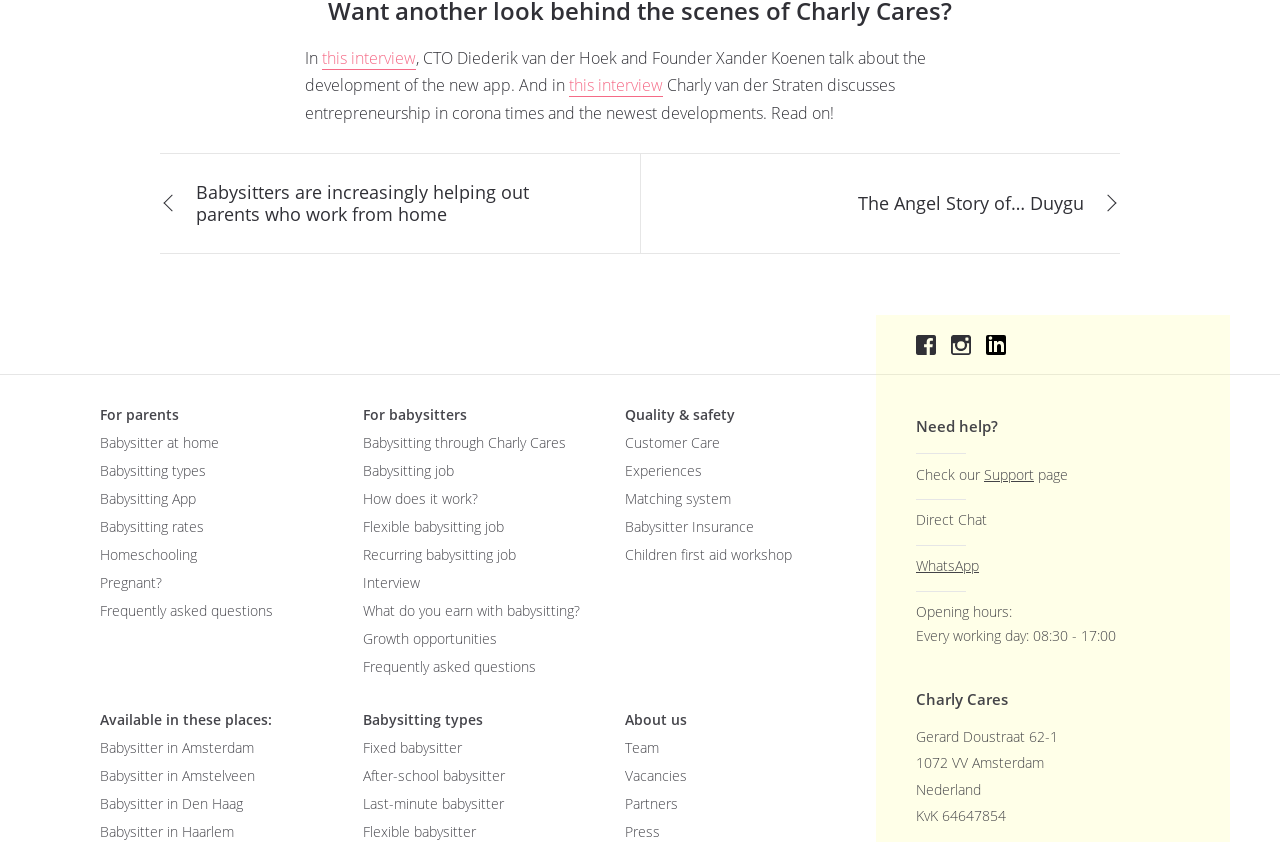What is the 'Matching system' link about?
Using the image as a reference, answer the question with a short word or phrase.

A system to match babysitters with parents